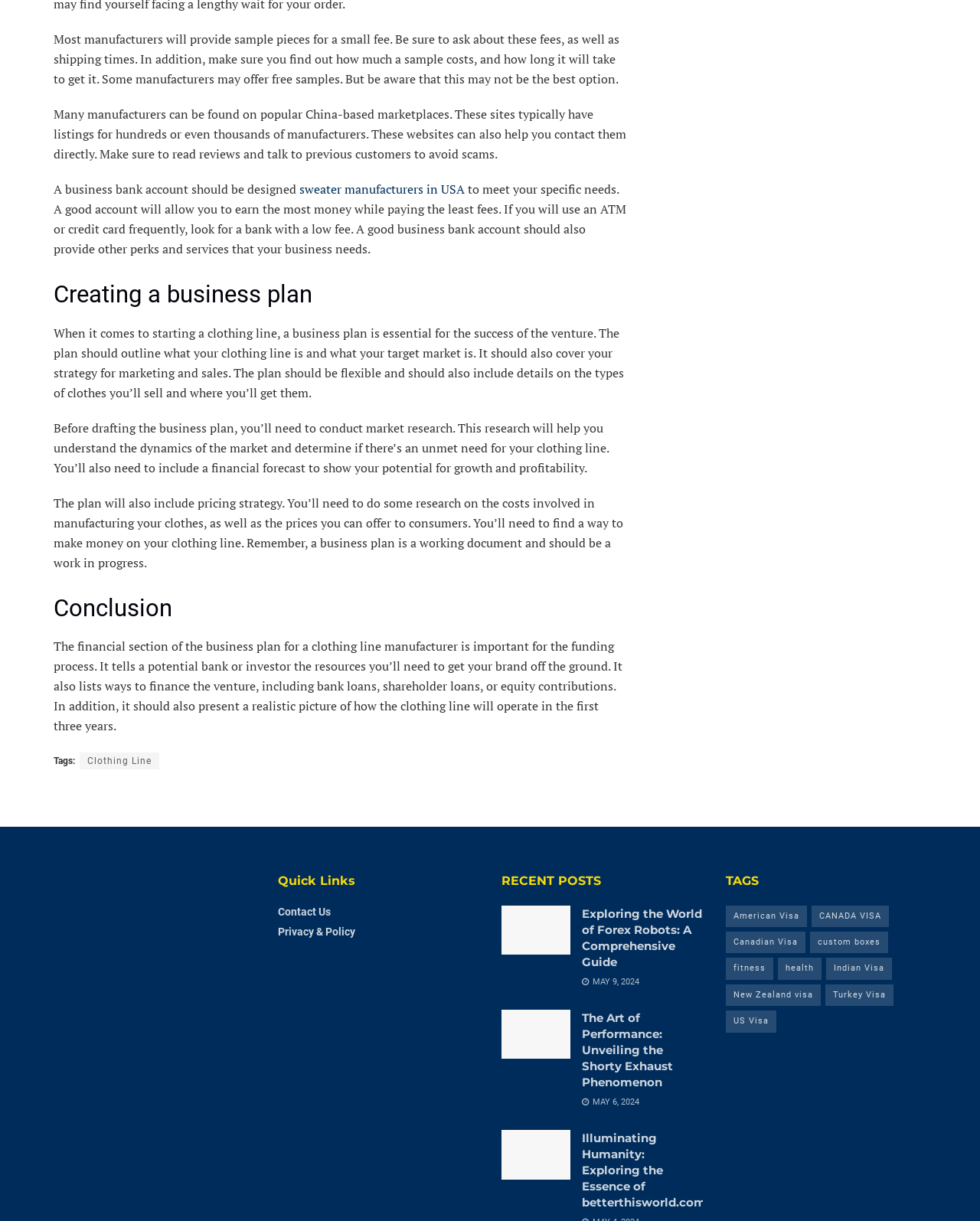Please provide a brief answer to the question using only one word or phrase: 
What is important to consider when choosing a business bank account?

Fees and services